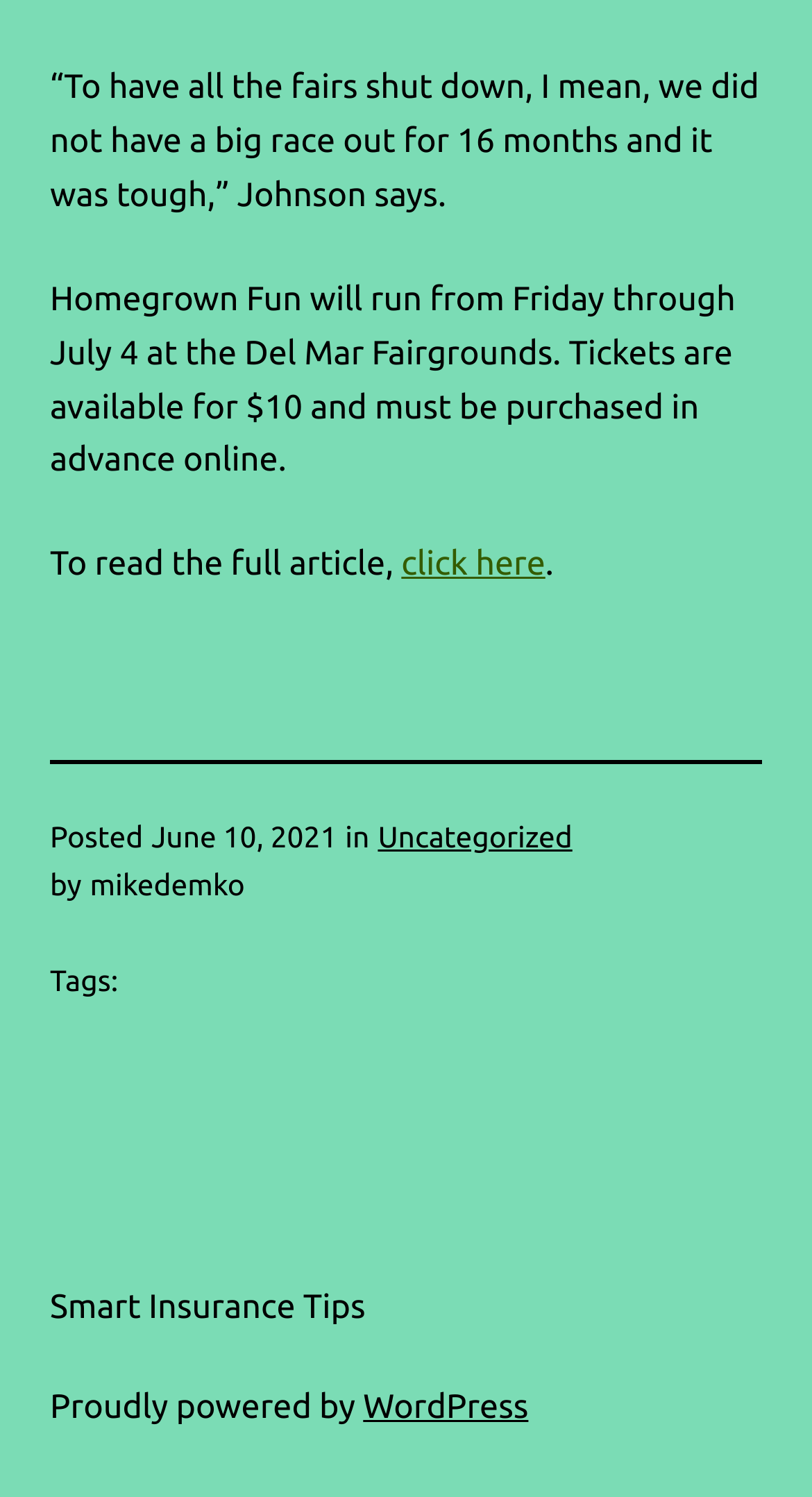What is the price of the tickets for the fair?
Make sure to answer the question with a detailed and comprehensive explanation.

I found the price of the tickets by reading the main article text, which mentions 'Tickets are available for $10 and must be purchased in advance online'.